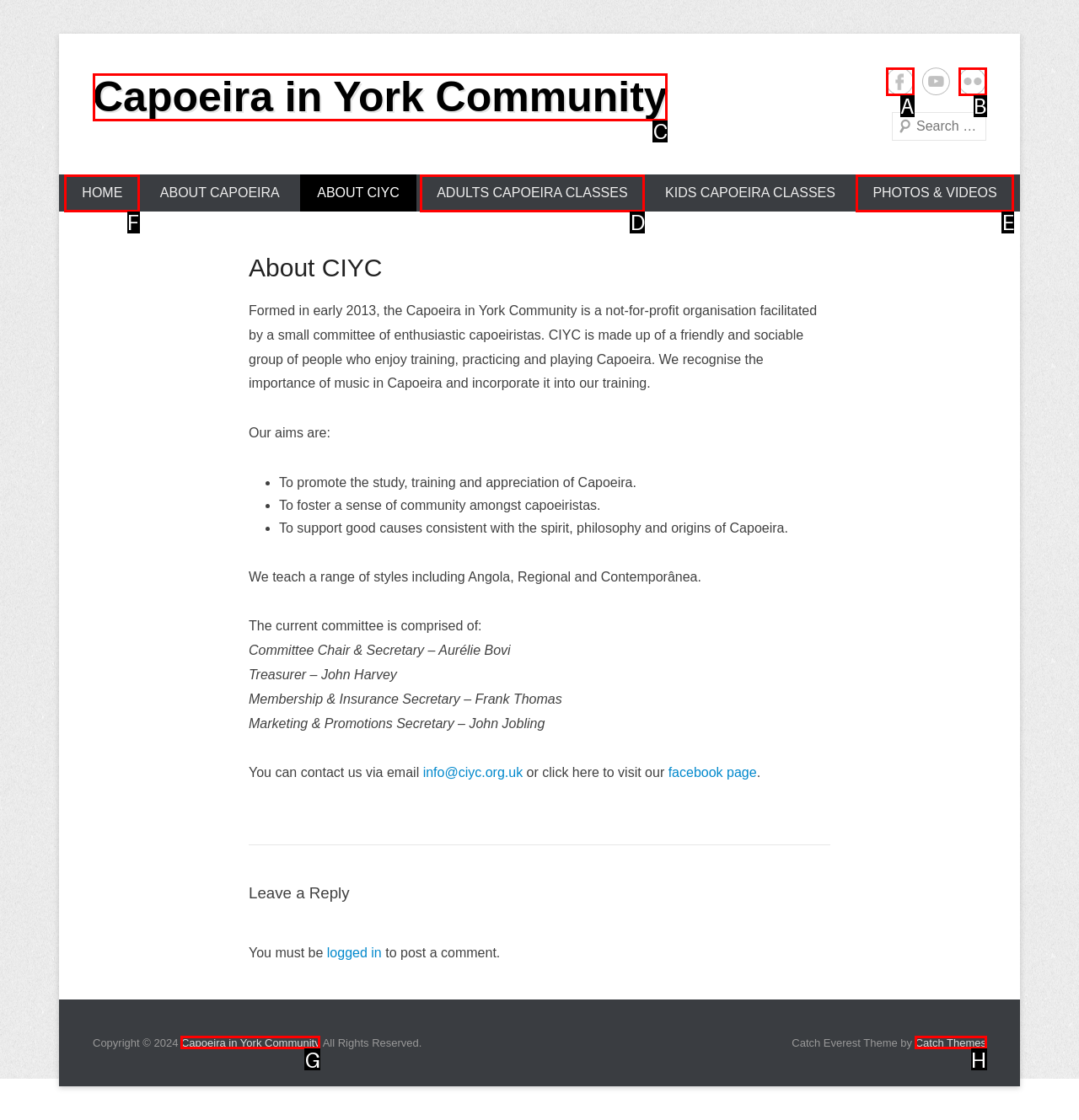Pick the option that should be clicked to perform the following task: Go to HOME page
Answer with the letter of the selected option from the available choices.

F